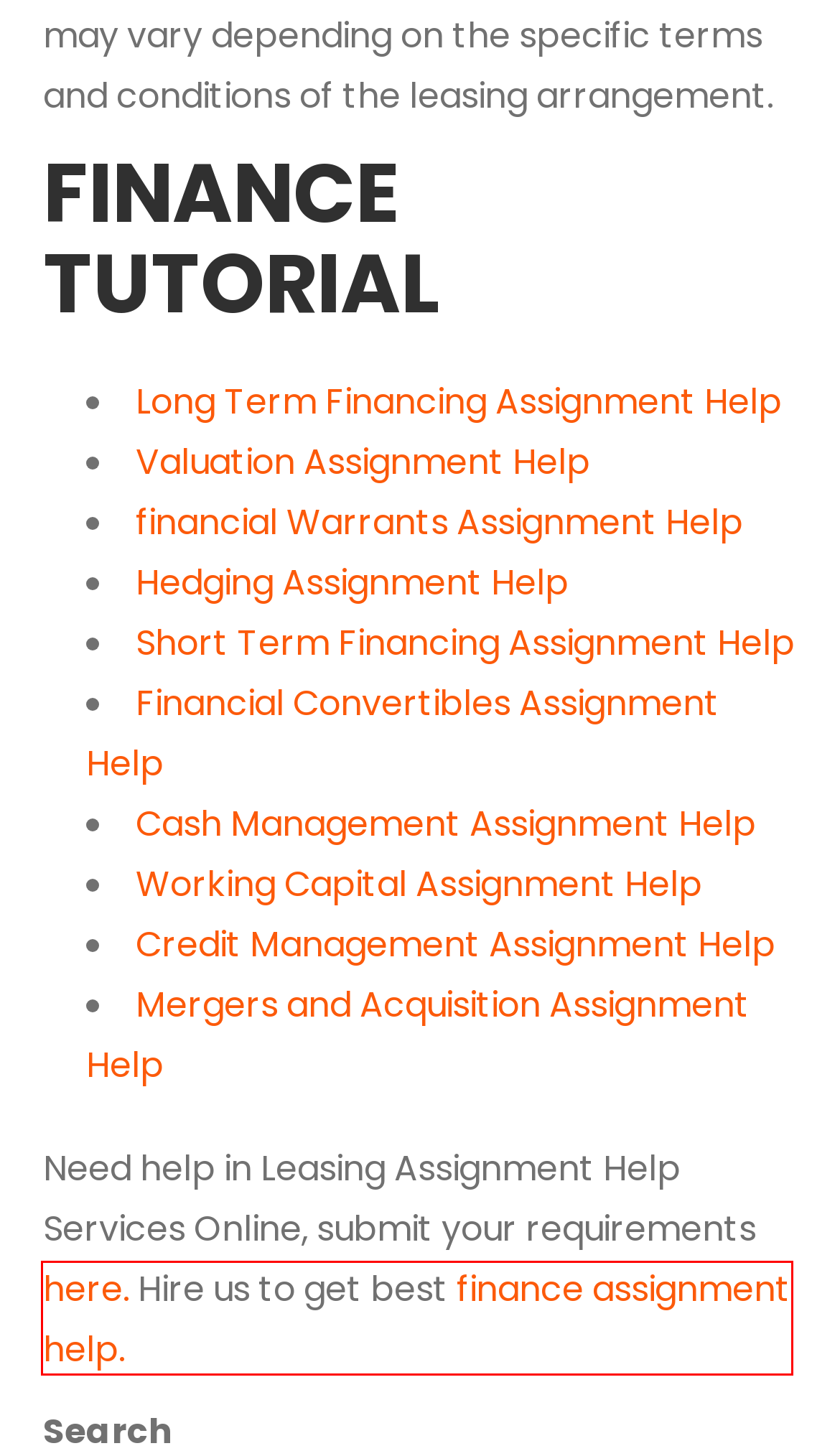Analyze the screenshot of a webpage with a red bounding box and select the webpage description that most accurately describes the new page resulting from clicking the element inside the red box. Here are the candidates:
A. Mergers and Acquisition Assignment Help | Mergers and Acquisition Homework Help
B. Financial Warrants Assignment Help | Financial Warrants Homework Help
C. Long Term Financing Assignment Help | Long Term Financing Homework Help
D. Cash Management Assignment Help | Cash Management Homework Help
E. Finance Assignment Help – Do My Finance Homework for Me
F. Working Capital Assignment Help | Working Capital Homework Help
G. Valuation Assignment Help | Valuation Homework Help
H. Credit Management Assignment Help | Credit Management Homework Help

E